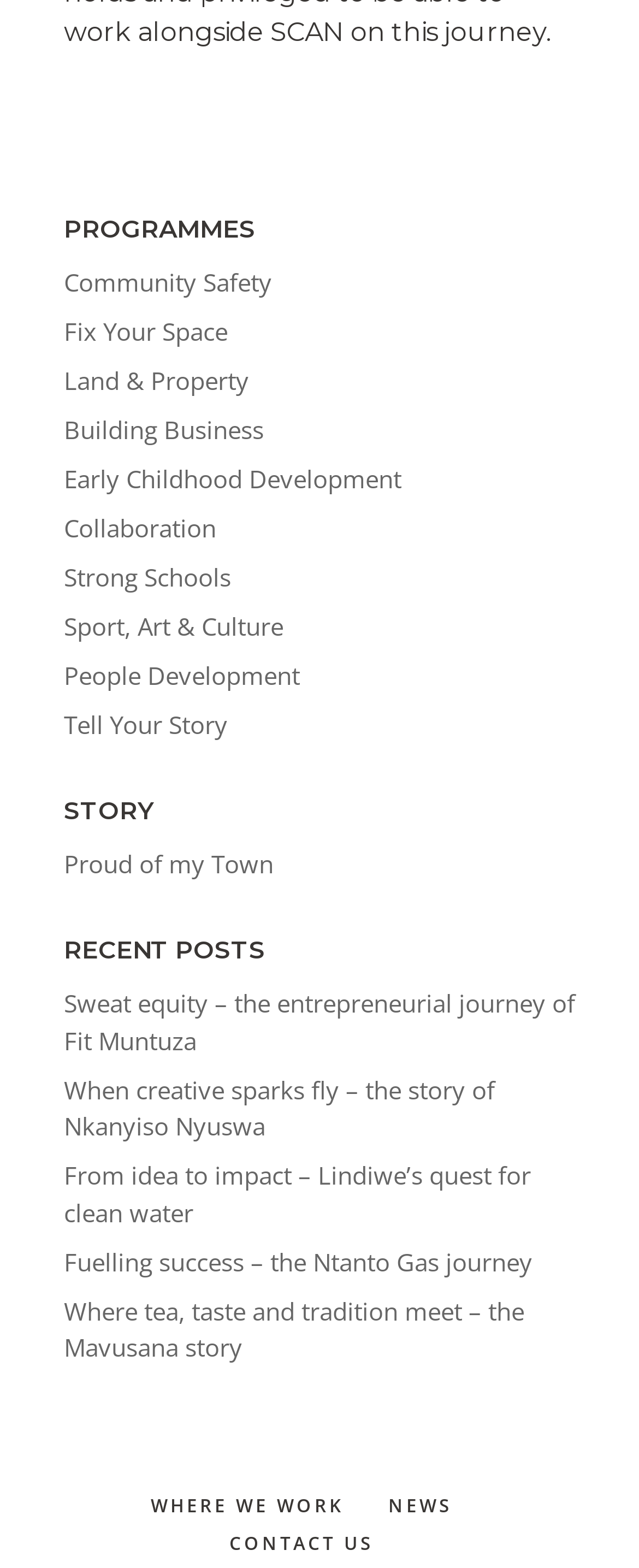Determine the bounding box coordinates of the element that should be clicked to execute the following command: "Read the story of Fit Muntuza".

[0.1, 0.629, 0.9, 0.674]